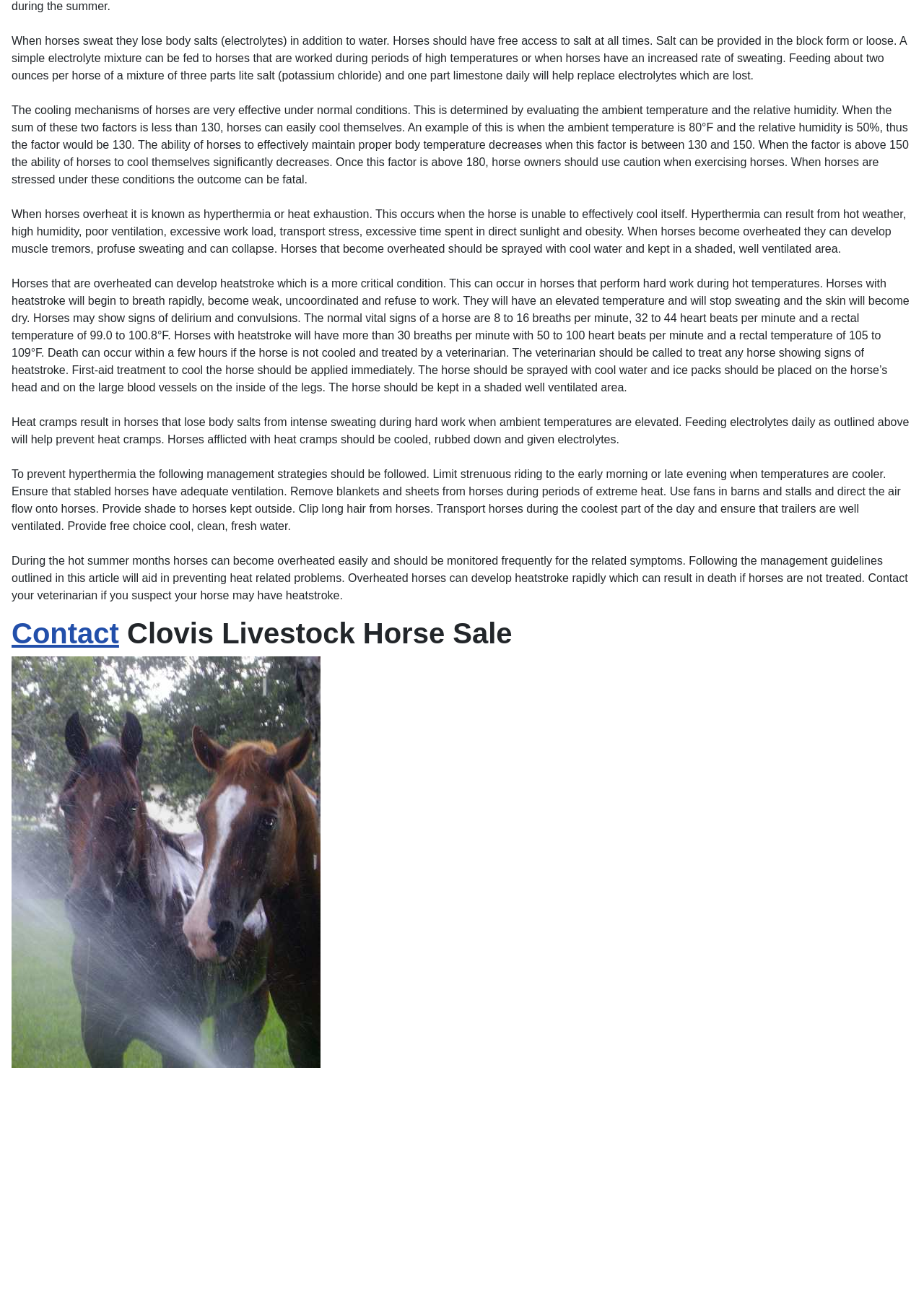Return the bounding box coordinates of the UI element that corresponds to this description: "Contact". The coordinates must be given as four float numbers in the range of 0 and 1, [left, top, right, bottom].

[0.012, 0.471, 0.129, 0.495]